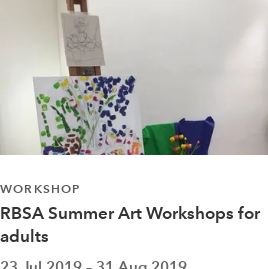Given the content of the image, can you provide a detailed answer to the question?
What is the subject of the artwork on the easel?

The subject of the artwork on the easel can be identified by reading the caption, which describes the artwork as showcasing an arrangement of flowers in various shades of color. This information is provided to give context to the creative environment depicted in the image.